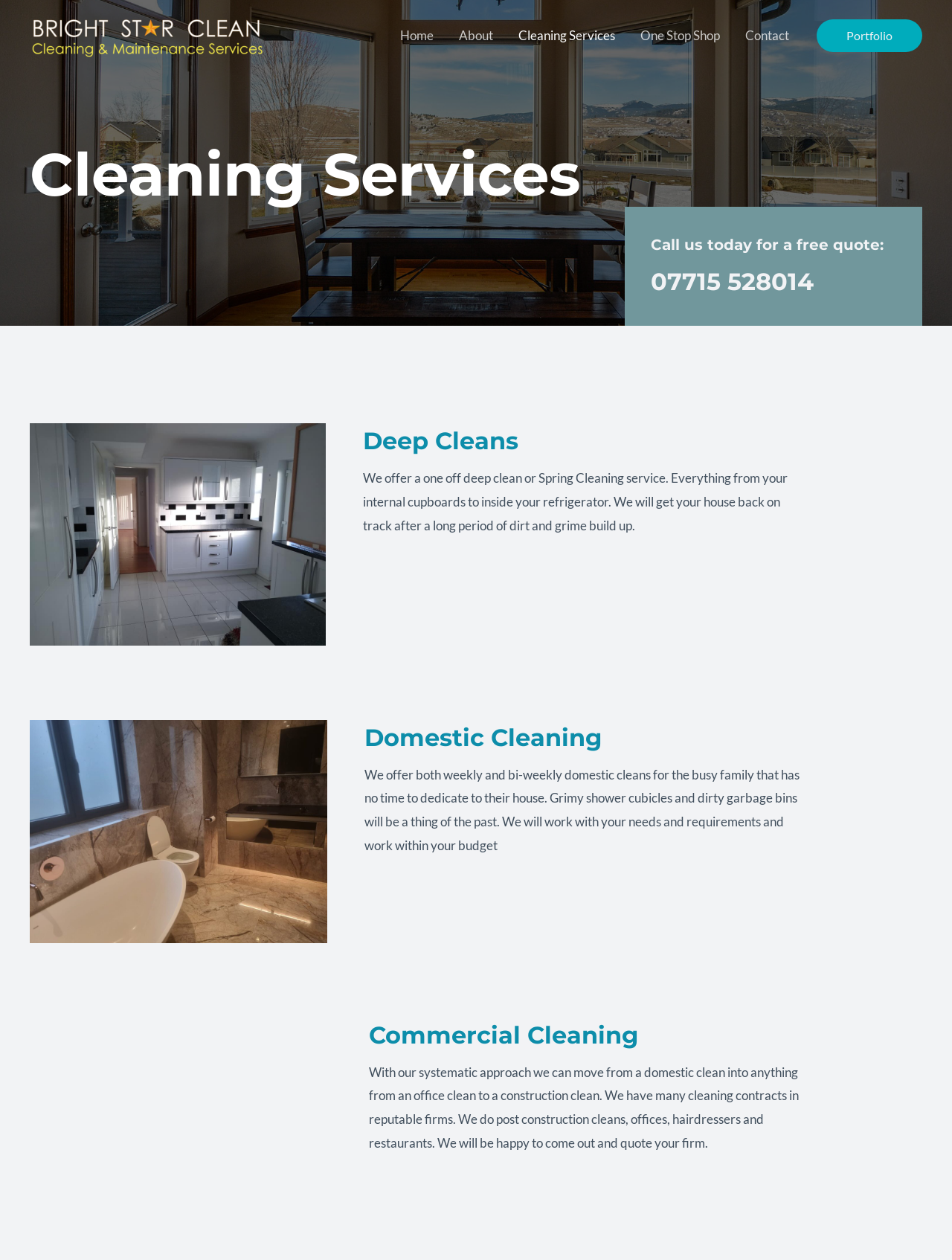For the given element description Cleaning Services, determine the bounding box coordinates of the UI element. The coordinates should follow the format (top-left x, top-left y, bottom-right x, bottom-right y) and be within the range of 0 to 1.

[0.531, 0.008, 0.659, 0.049]